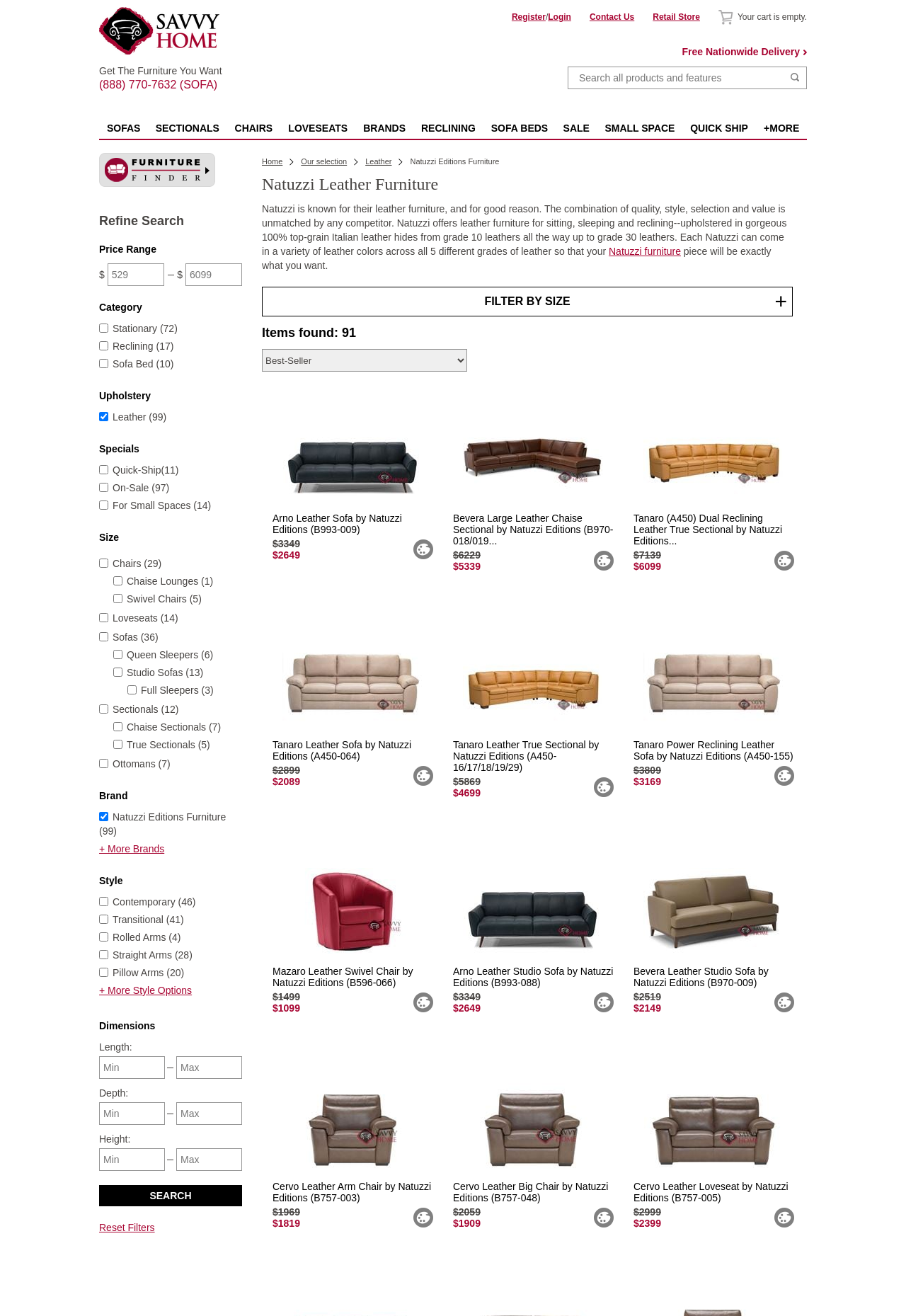Respond to the question below with a single word or phrase:
How many categories are there?

11